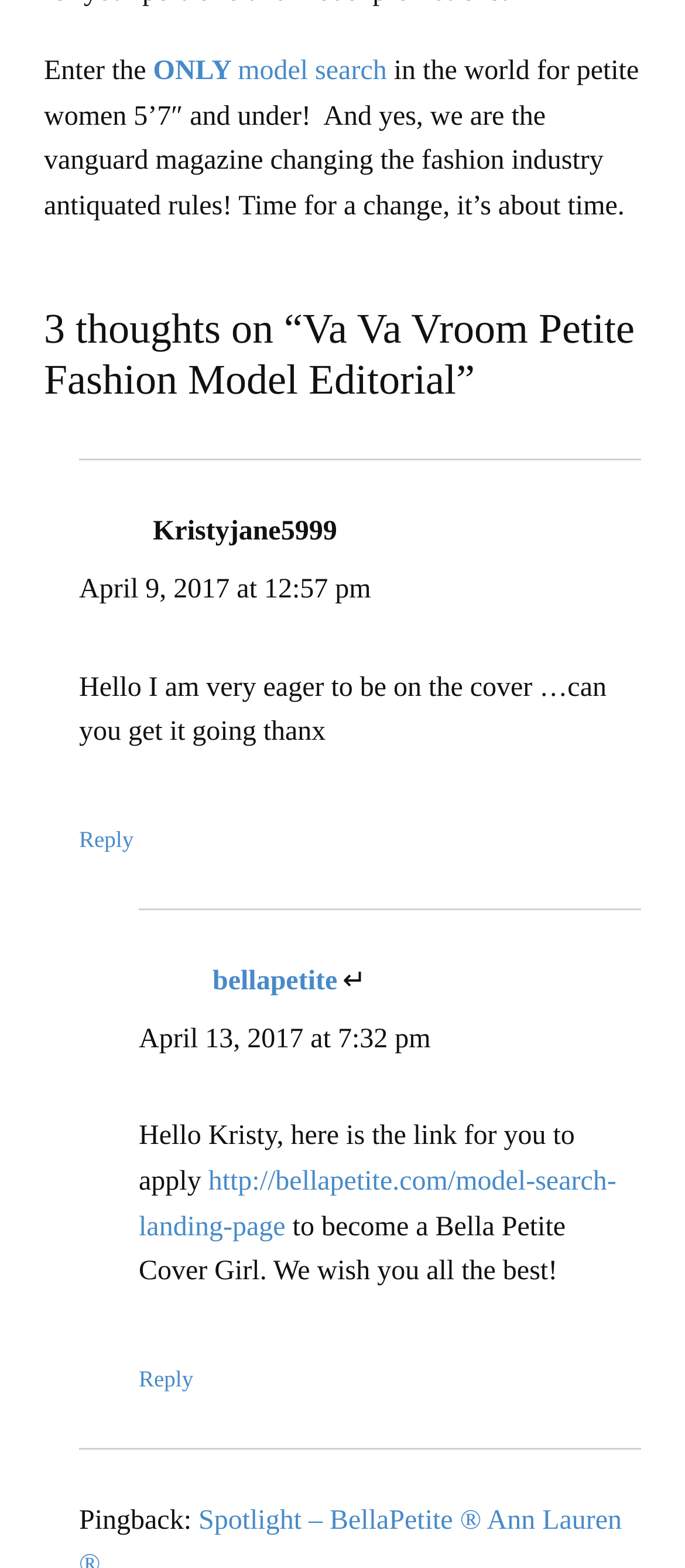Who responded to Kristyjane5999's comment?
Using the screenshot, give a one-word or short phrase answer.

bellapetite